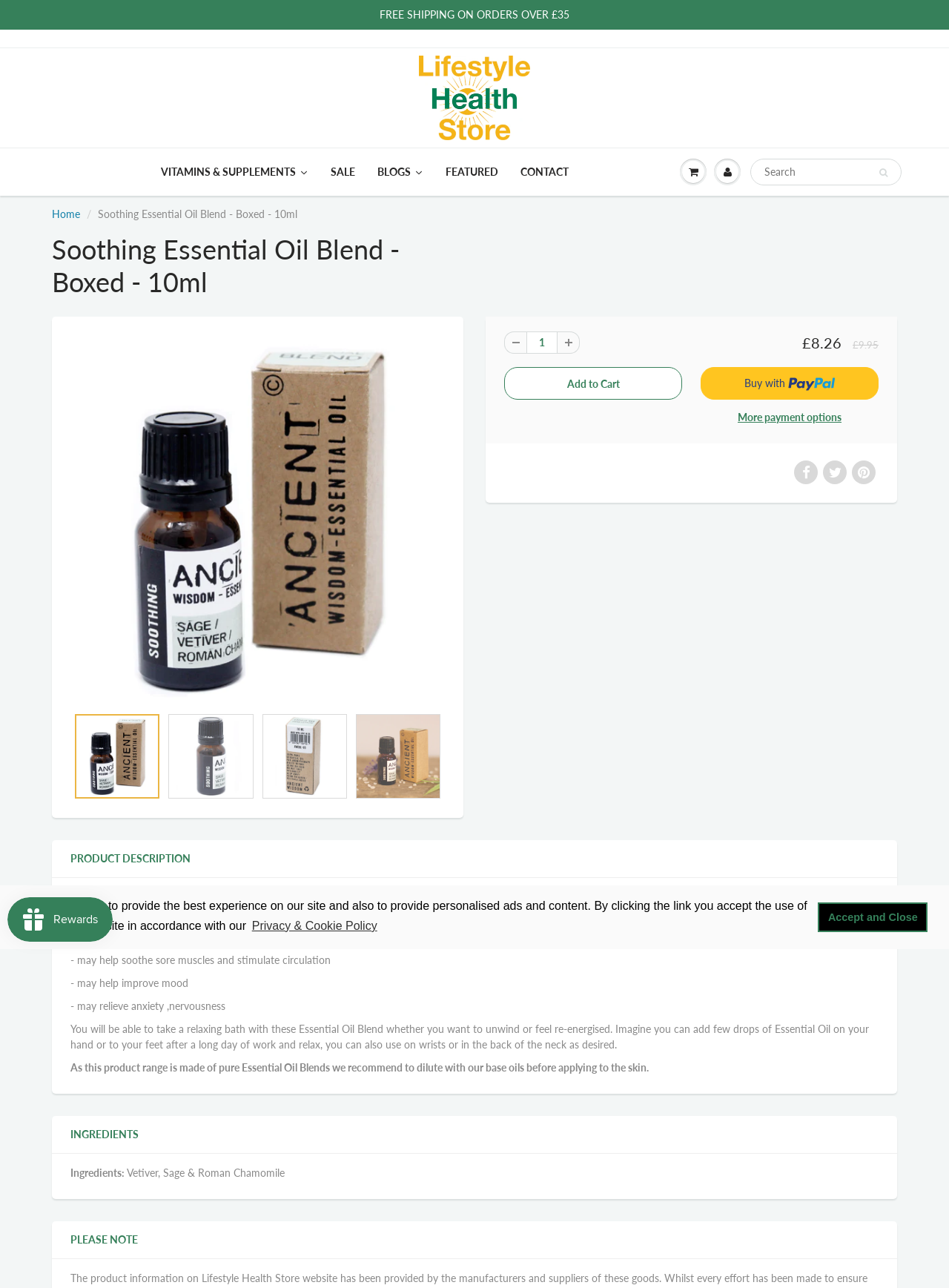Determine the bounding box coordinates for the HTML element described here: "Buy now with PayPalBuy with".

[0.738, 0.285, 0.926, 0.31]